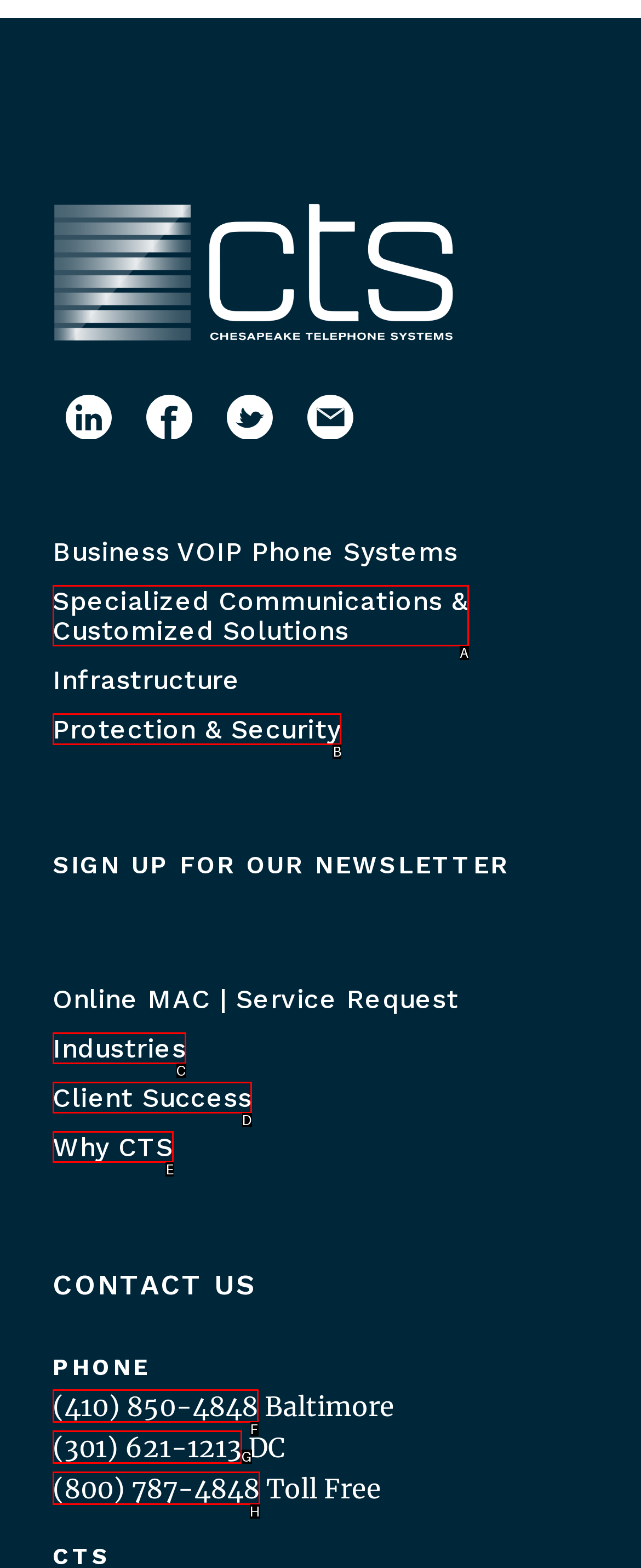Select the letter that corresponds to the UI element described as: Industries
Answer by providing the letter from the given choices.

C